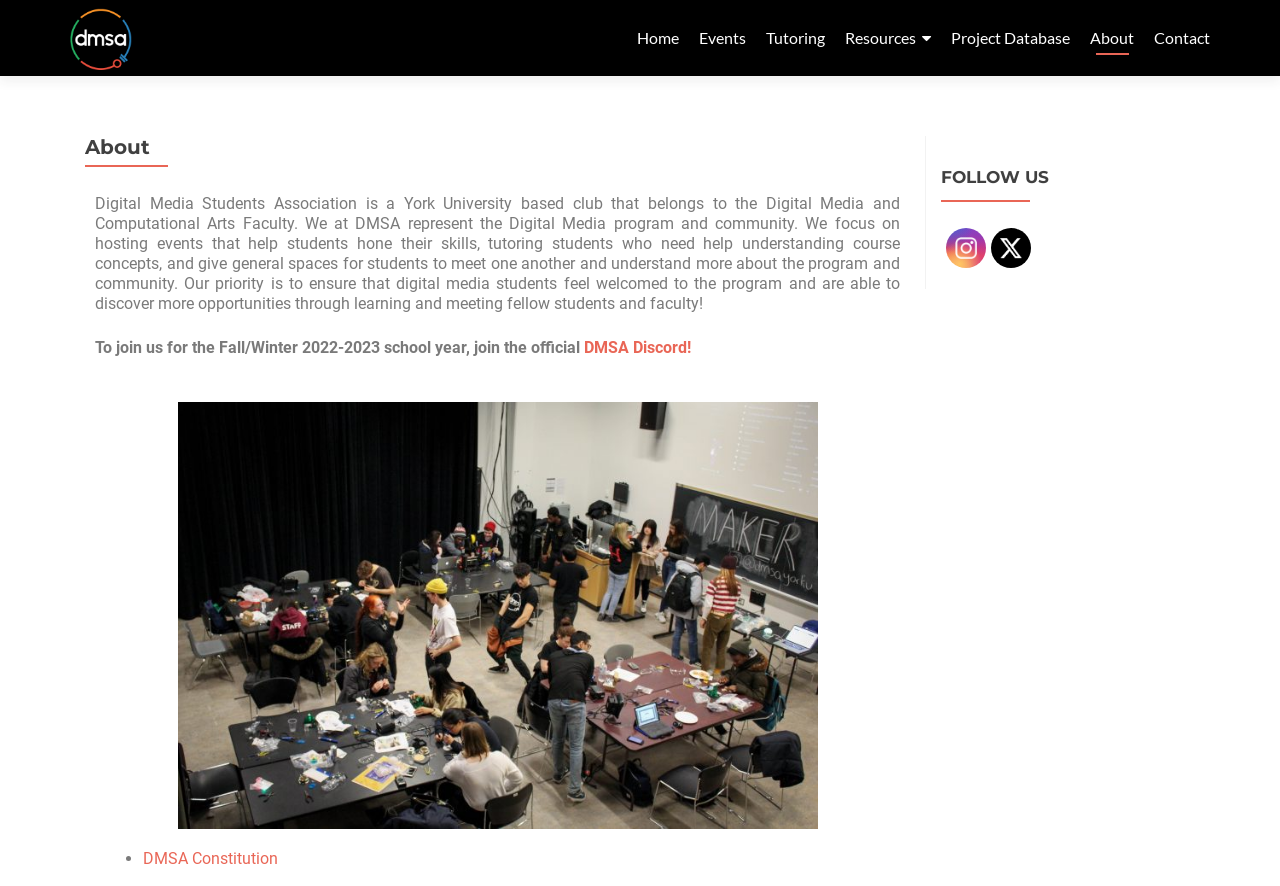What is the name of the document that outlines the club's rules?
Use the information from the screenshot to give a comprehensive response to the question.

The main text mentions a link to the 'DMSA Constitution', which is likely a document that outlines the club's rules and regulations.